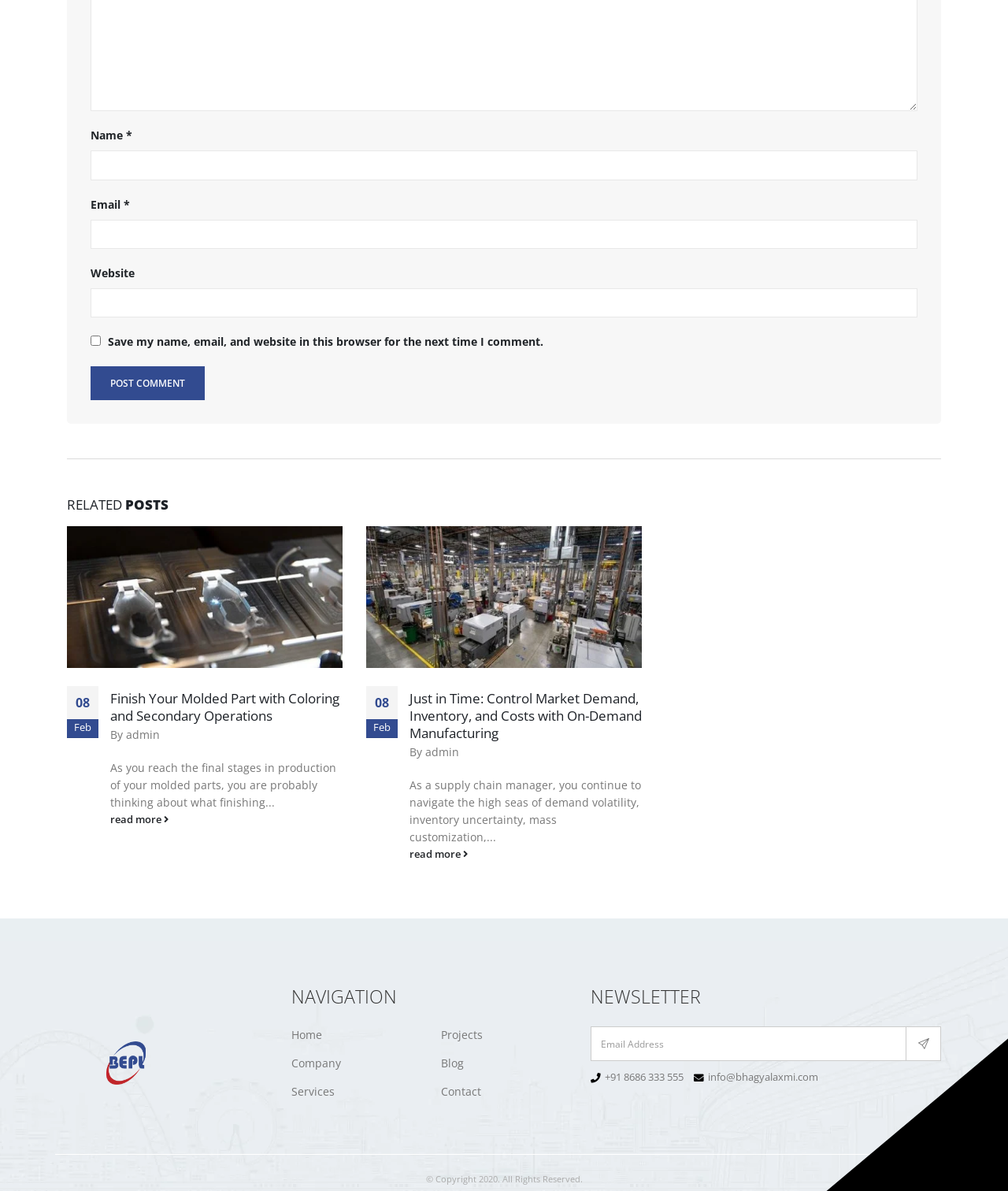What is the purpose of the form at the top of the page?
Using the picture, provide a one-word or short phrase answer.

Commenting